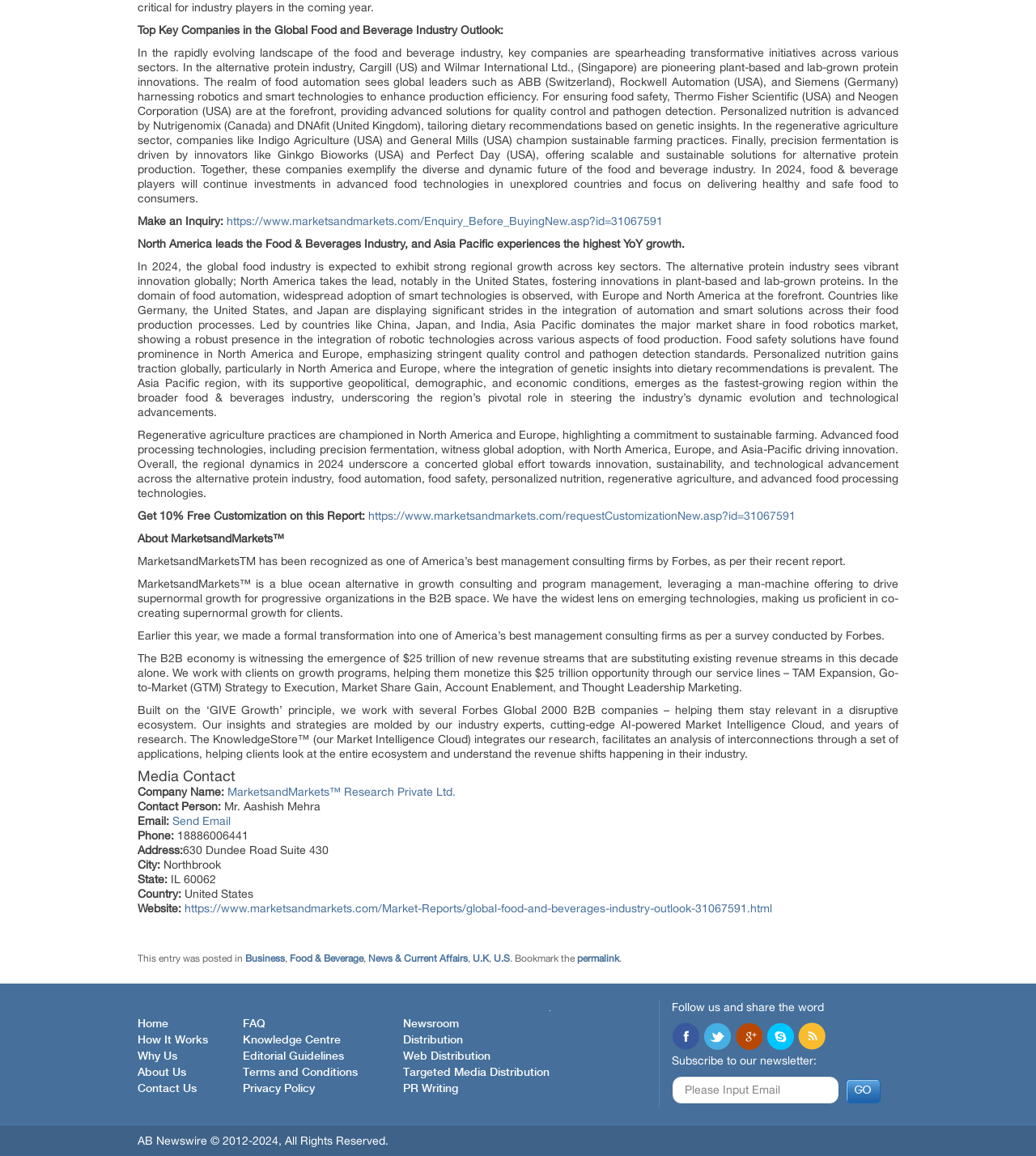Determine the bounding box coordinates of the region that needs to be clicked to achieve the task: "Send email to the contact person".

[0.166, 0.704, 0.223, 0.716]